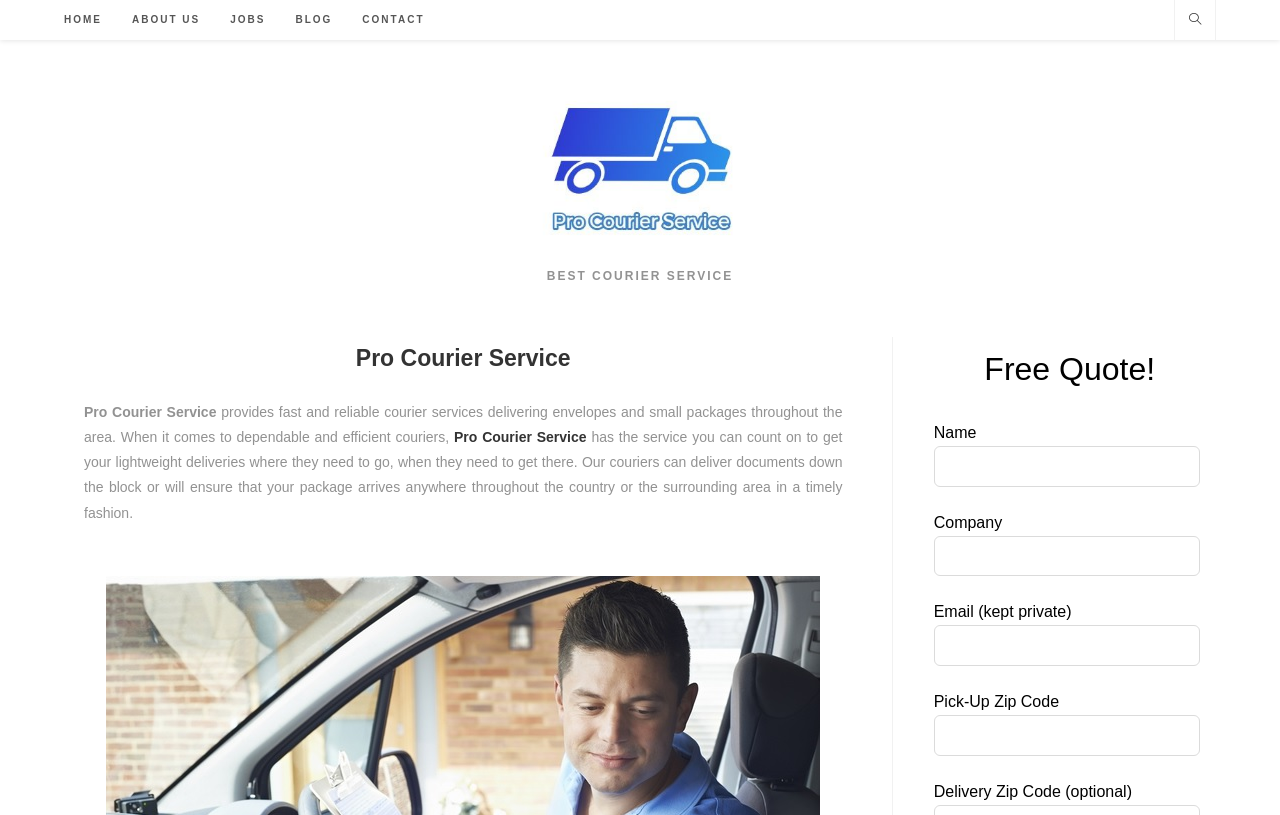What is the purpose of the courier service?
Provide an in-depth answer to the question, covering all aspects.

The purpose of the courier service can be inferred from the static text element which states that the service 'provides fast and reliable courier services delivering envelopes and small packages throughout the area'.